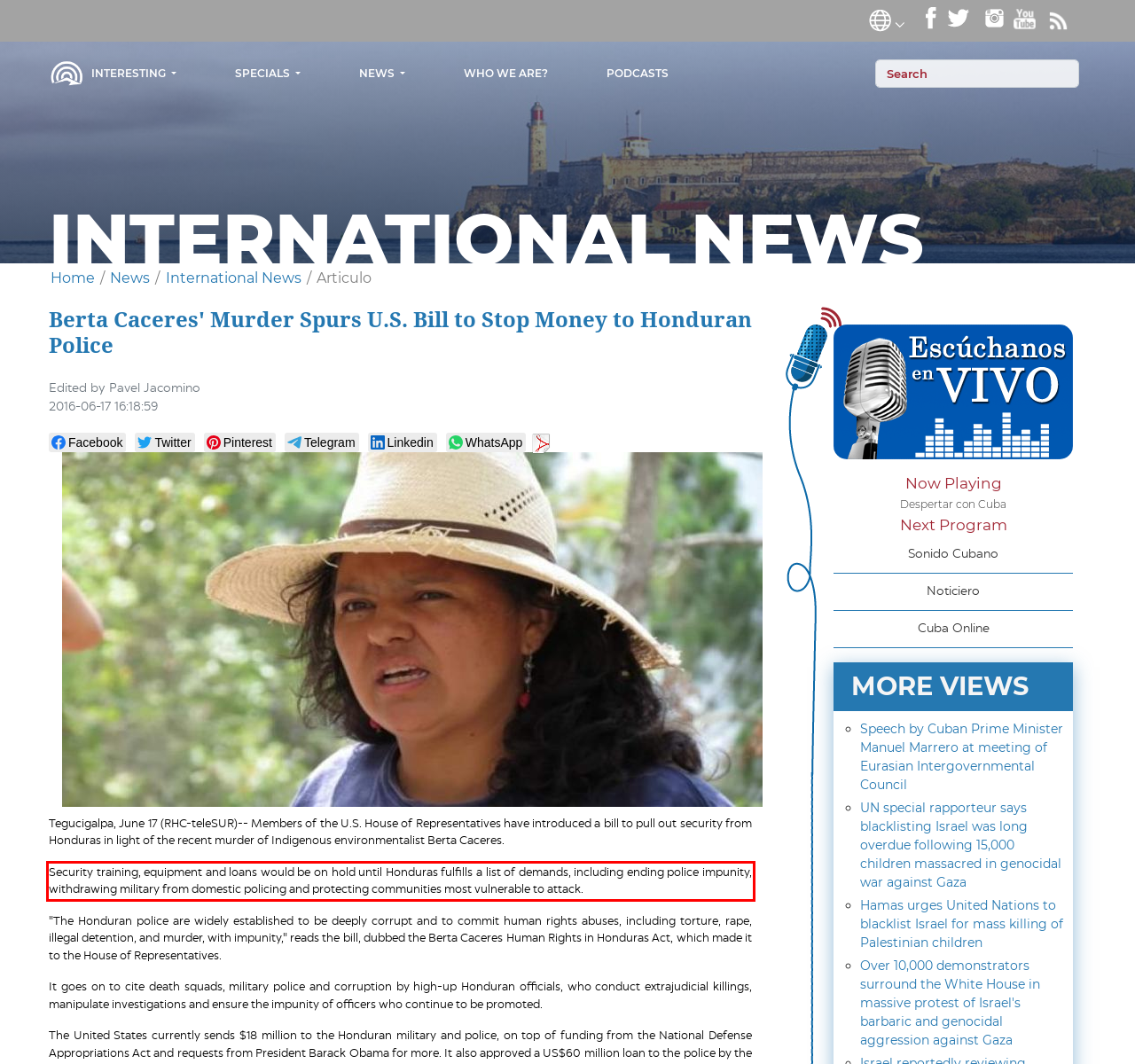Locate the red bounding box in the provided webpage screenshot and use OCR to determine the text content inside it.

Security training, equipment and loans would be on hold until Honduras fulfills a list of demands, including ending police impunity, withdrawing military from domestic policing and protecting communities most vulnerable to attack.